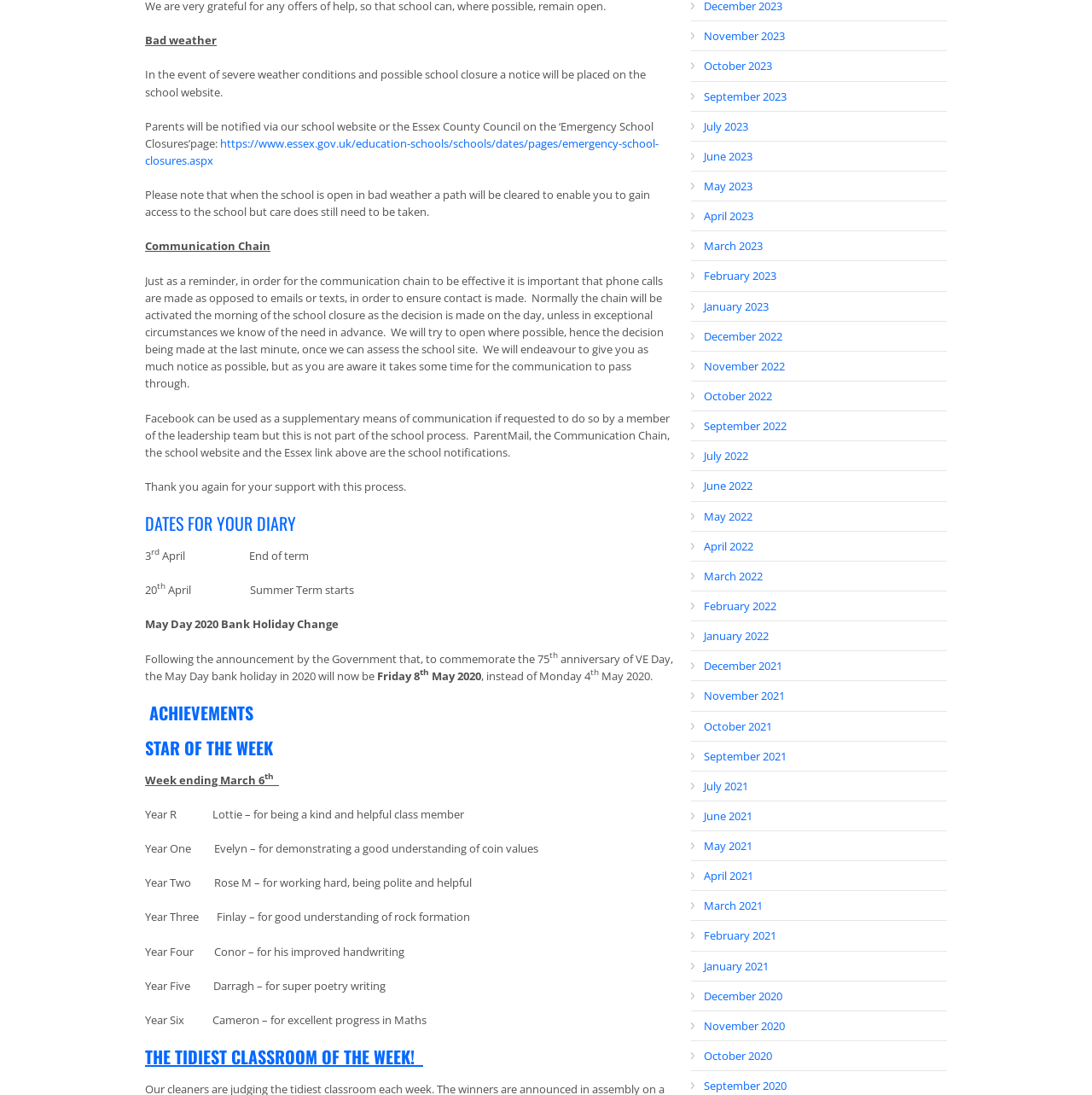Identify the bounding box coordinates for the element that needs to be clicked to fulfill this instruction: "Read the achievements of the week". Provide the coordinates in the format of four float numbers between 0 and 1: [left, top, right, bottom].

[0.133, 0.672, 0.617, 0.693]